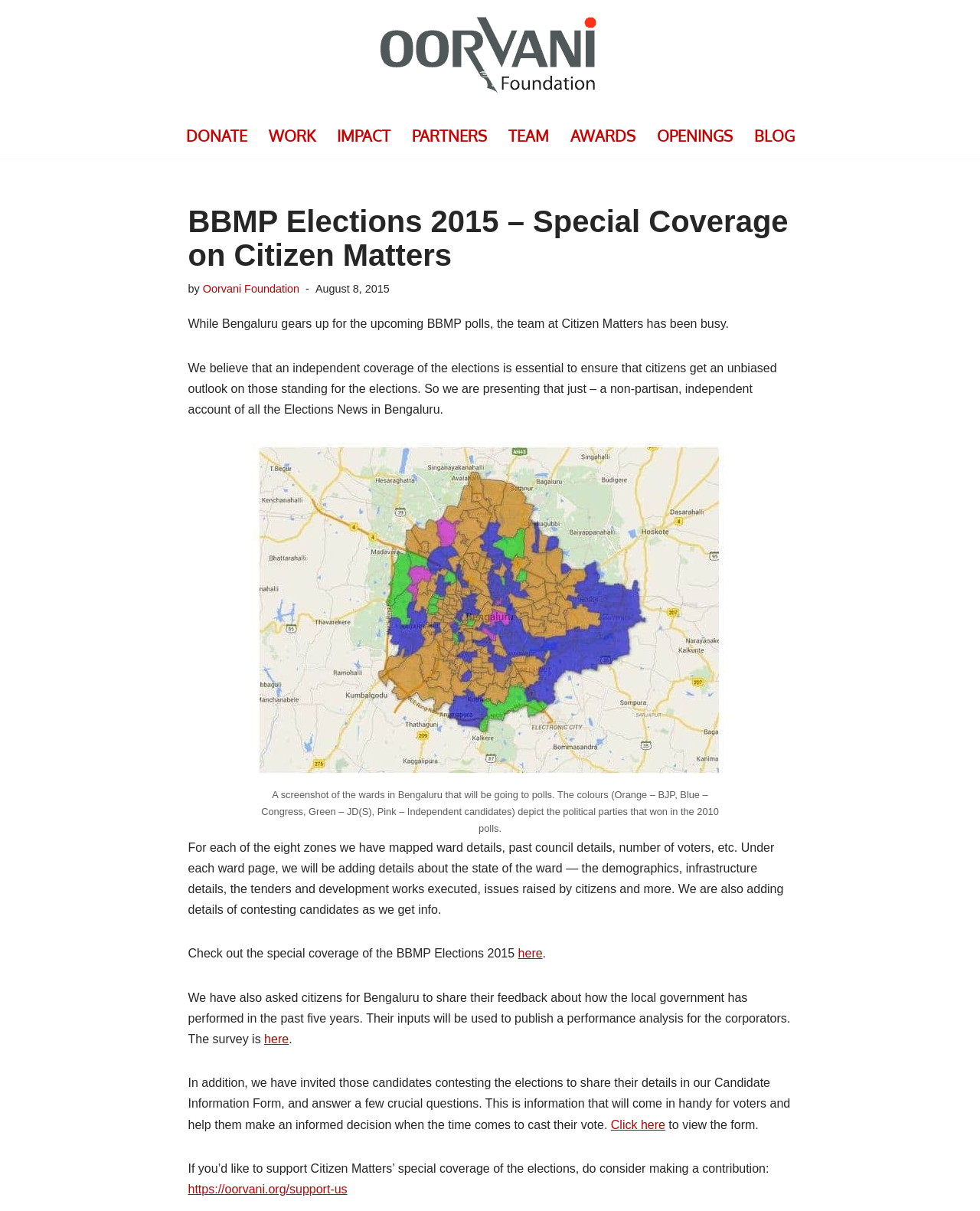Identify the bounding box coordinates of the clickable region to carry out the given instruction: "View the 'BBMP Elections 2015 – Special Coverage on Citizen Matters' article".

[0.192, 0.169, 0.808, 0.225]